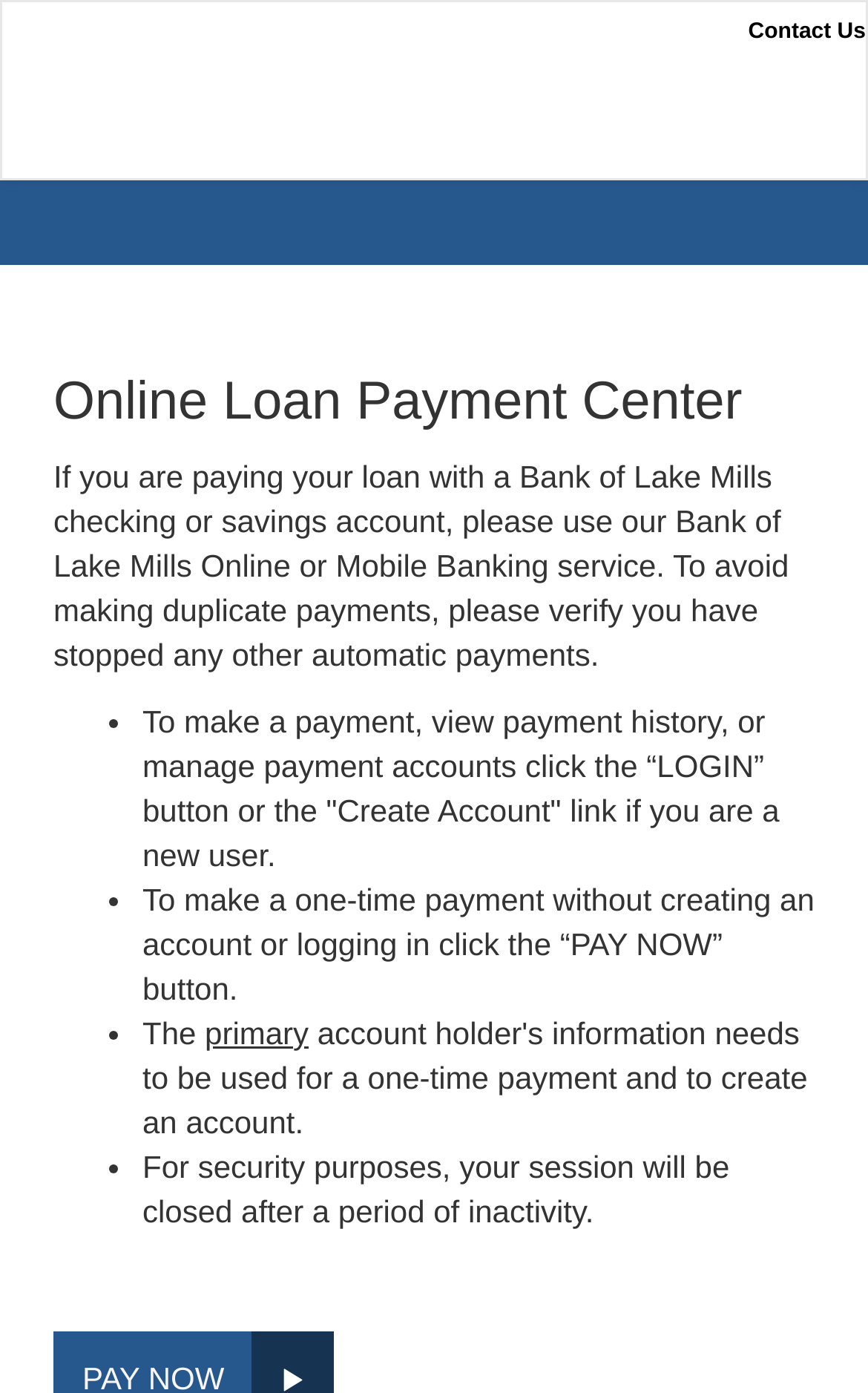Identify the bounding box coordinates for the region to click in order to carry out this instruction: "click the PAY NOW button". Provide the coordinates using four float numbers between 0 and 1, formatted as [left, top, right, bottom].

[0.062, 0.347, 0.292, 0.414]